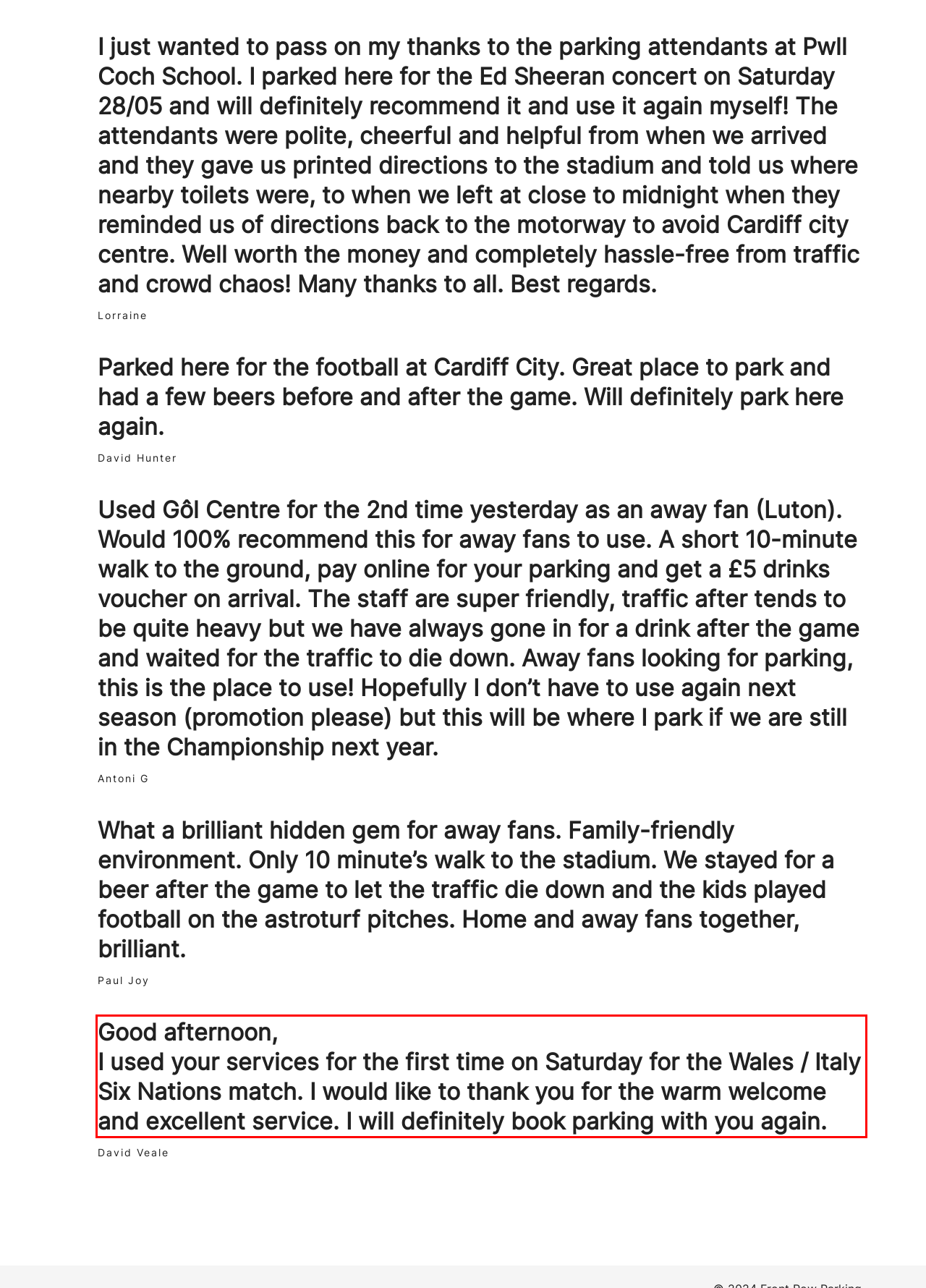Given a screenshot of a webpage with a red bounding box, extract the text content from the UI element inside the red bounding box.

Good afternoon, I used your services for the first time on Saturday for the Wales / Italy Six Nations match. I would like to thank you for the warm welcome and excellent service. I will definitely book parking with you again.